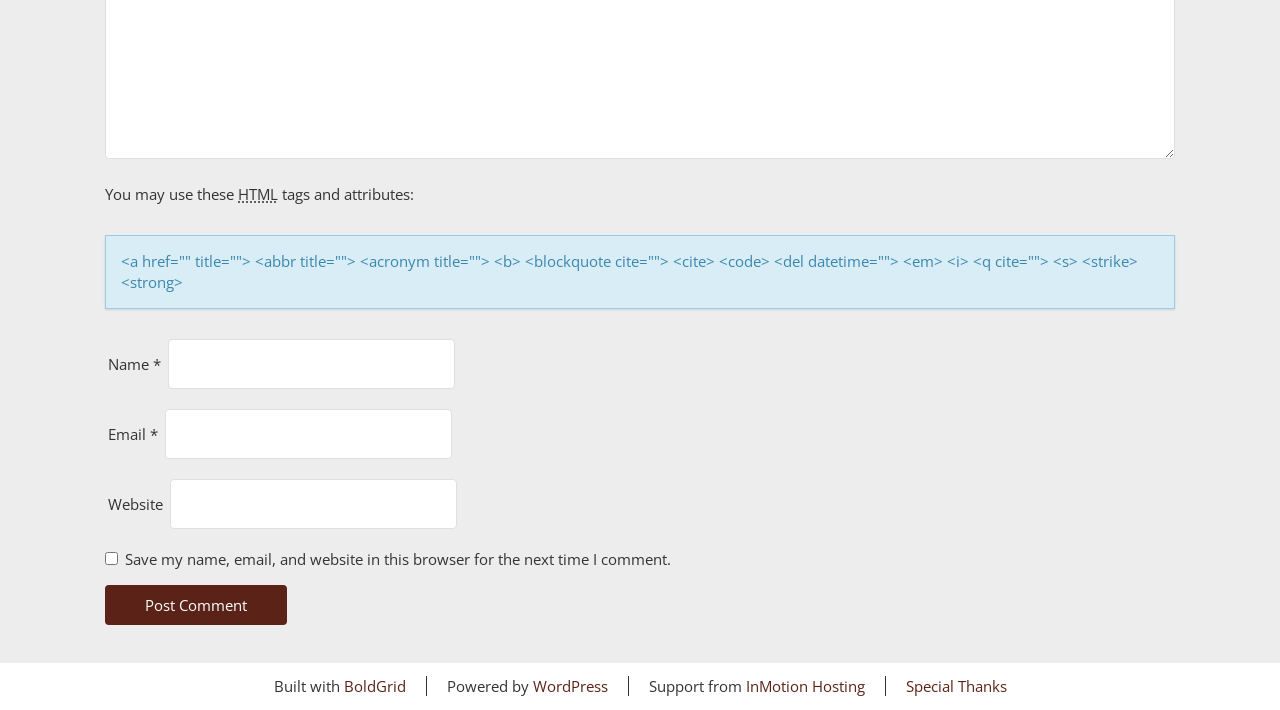Locate the bounding box coordinates of the area to click to fulfill this instruction: "Input your email". The bounding box should be presented as four float numbers between 0 and 1, in the order [left, top, right, bottom].

[0.129, 0.577, 0.353, 0.647]